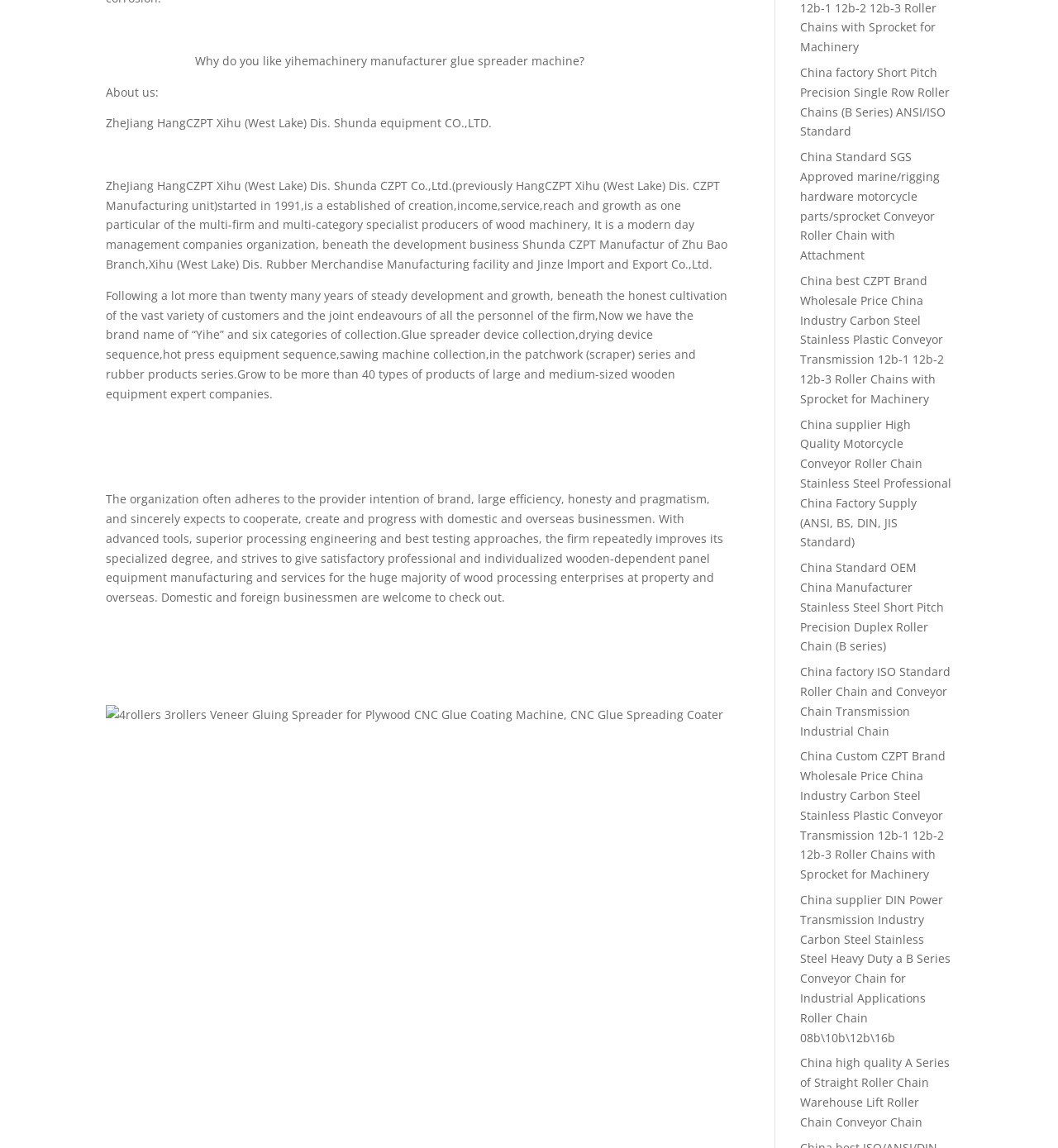Identify the bounding box coordinates of the area you need to click to perform the following instruction: "Click the link to learn about China factory Short Pitch Precision Single Row Roller Chains".

[0.756, 0.056, 0.898, 0.121]